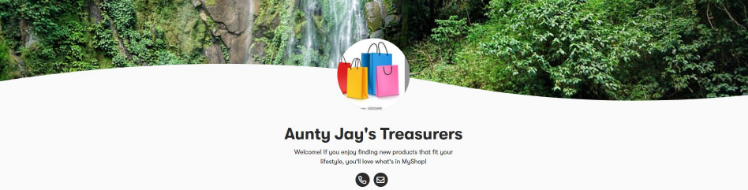Give an elaborate caption for the image.

The image features a vibrant header for "Aunty Jay's Treasures," a shop dedicated to offering products that cater to a variety of lifestyles. The background showcases a lush, green forest with a cascading waterfall, creating a refreshing and inviting ambiance. In the foreground, the text "Aunty Jay's Treasures" is prominently displayed, coupled with a welcoming message that emphasizes the thrill of discovering new products. Accompanying the text are colorful shopping bags, symbolizing the shop's focus on retail and product variety. The design conveys a friendly and lively atmosphere, appealing to potential customers looking to explore unique offerings. Additionally, there are icons for contact options, enhancing accessibility for consumer engagement.